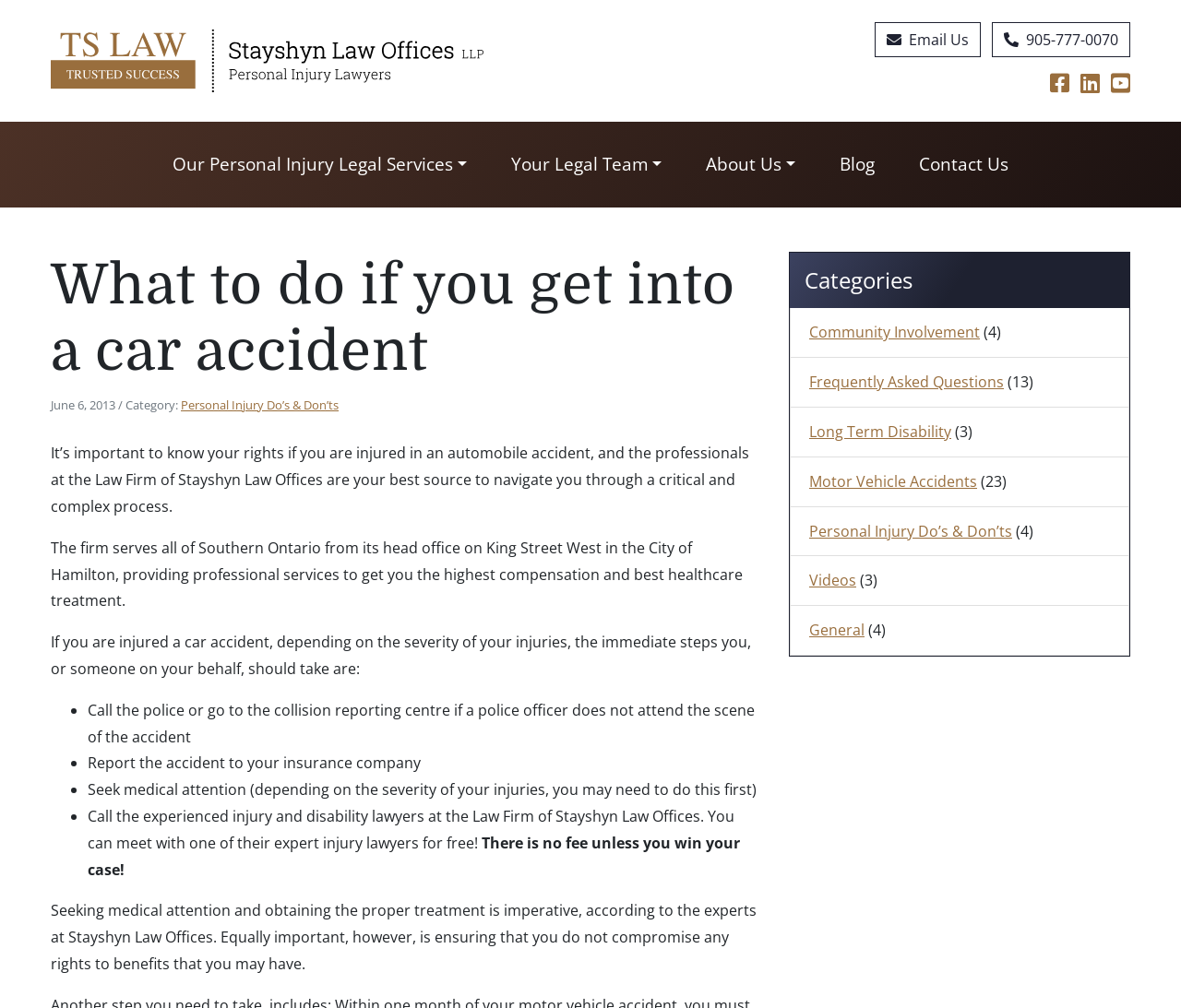Use a single word or phrase to respond to the question:
How can you contact the law firm?

Email, phone, or meet with a lawyer